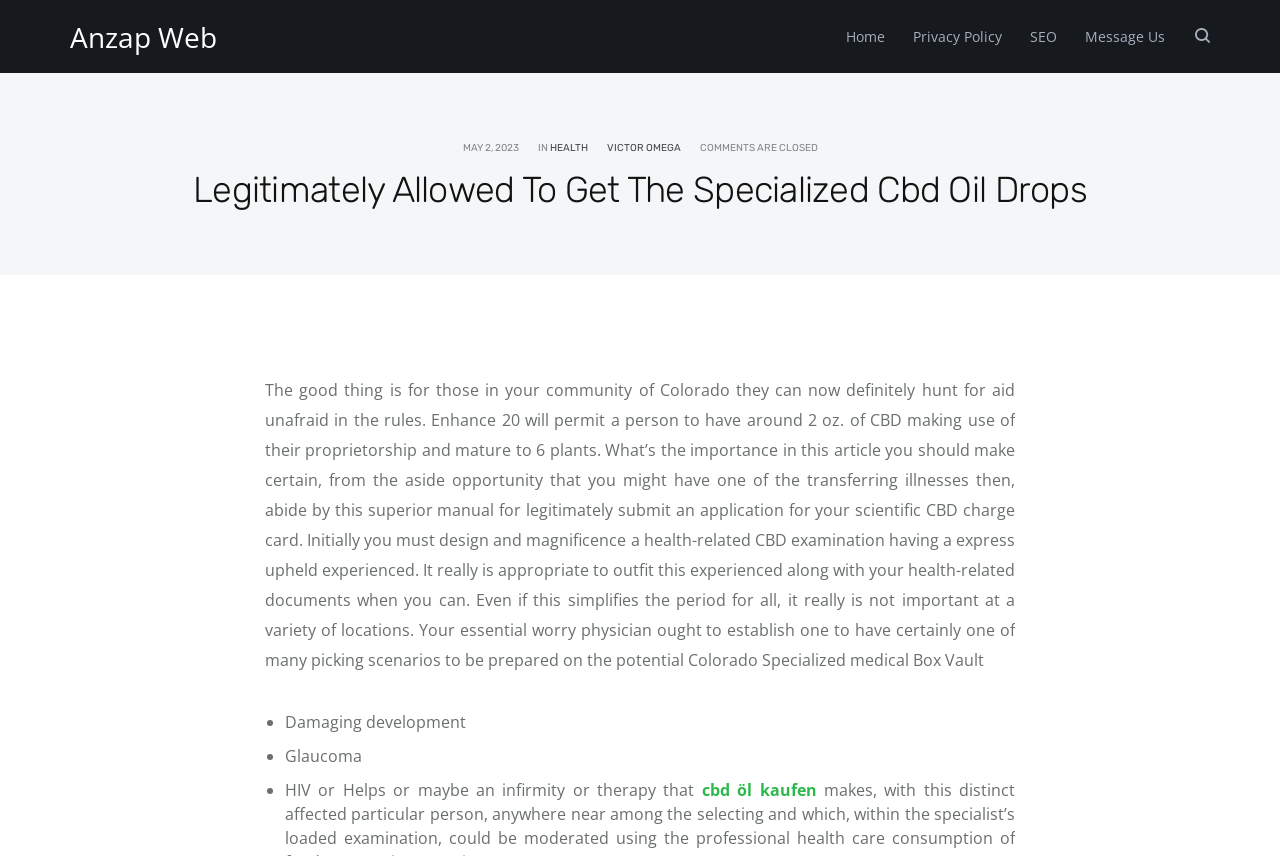Pinpoint the bounding box coordinates of the area that must be clicked to complete this instruction: "Click the 'Message Us' link".

[0.837, 0.001, 0.91, 0.085]